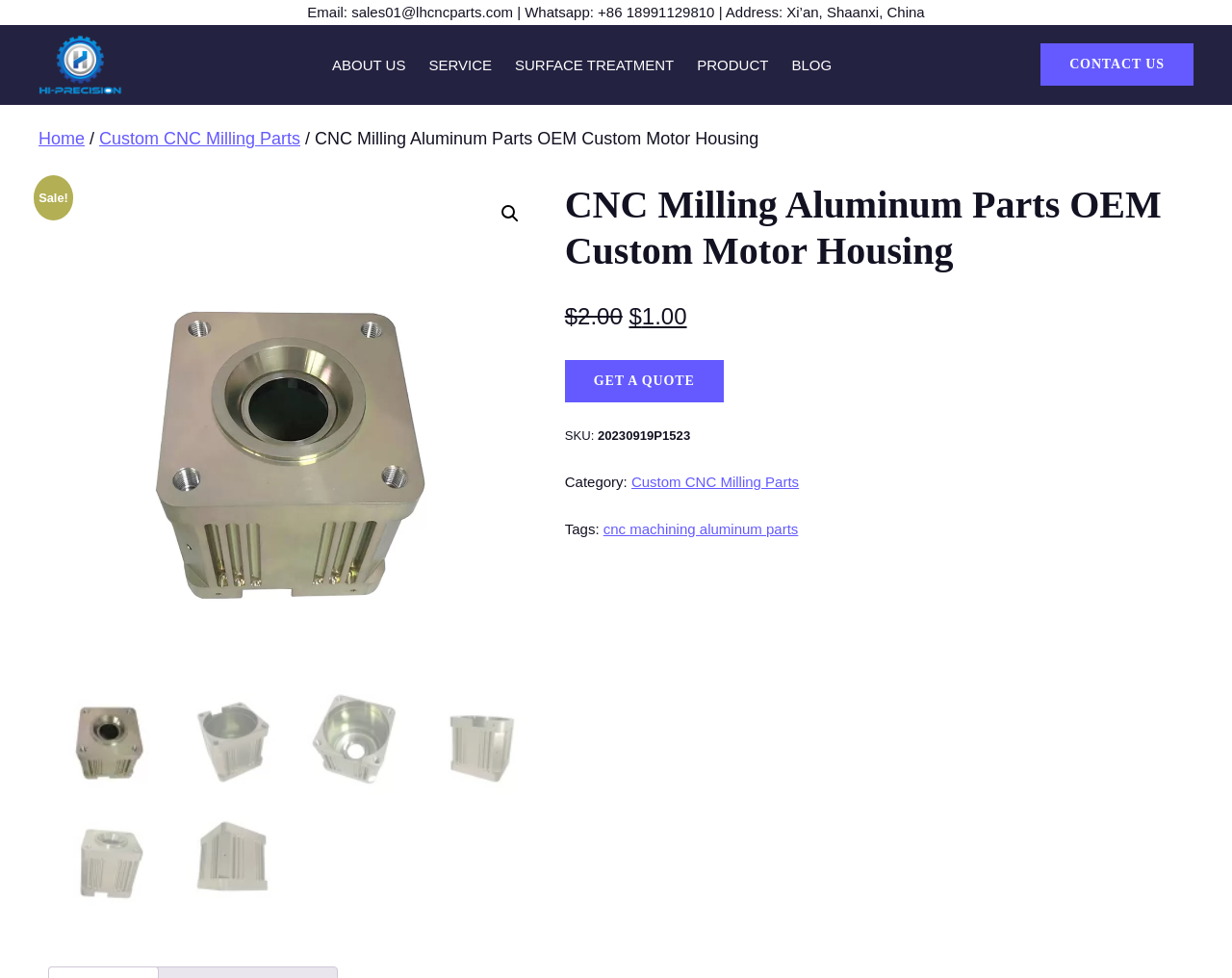What is the address of the company?
Give a single word or phrase as your answer by examining the image.

Xi’an, Shaanxi, China